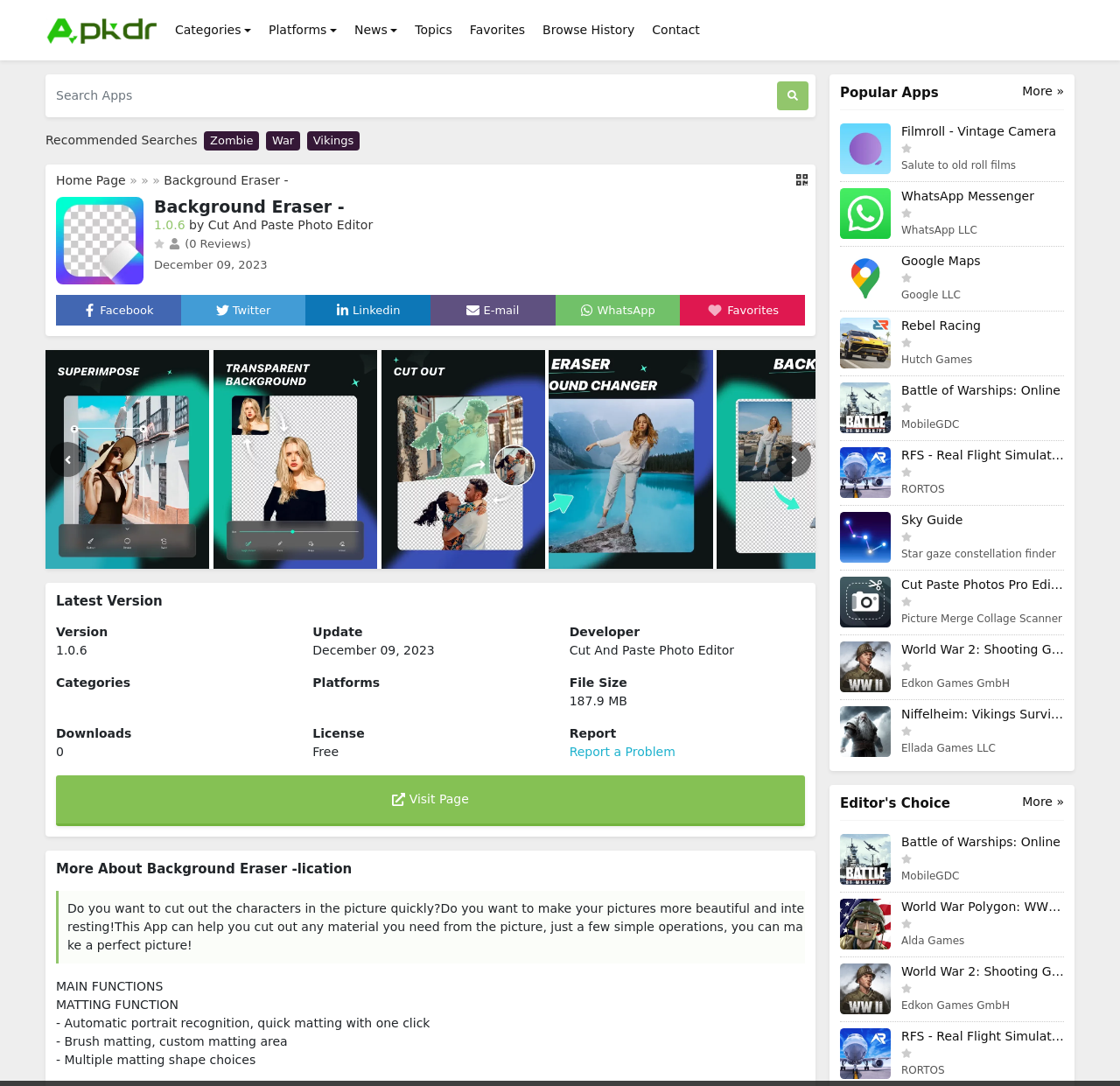Using the details in the image, give a detailed response to the question below:
Who is the developer of the app?

I found the developer of the app by looking at the 'Developer' section, where it is mentioned as 'Cut And Paste Photo Editor'.